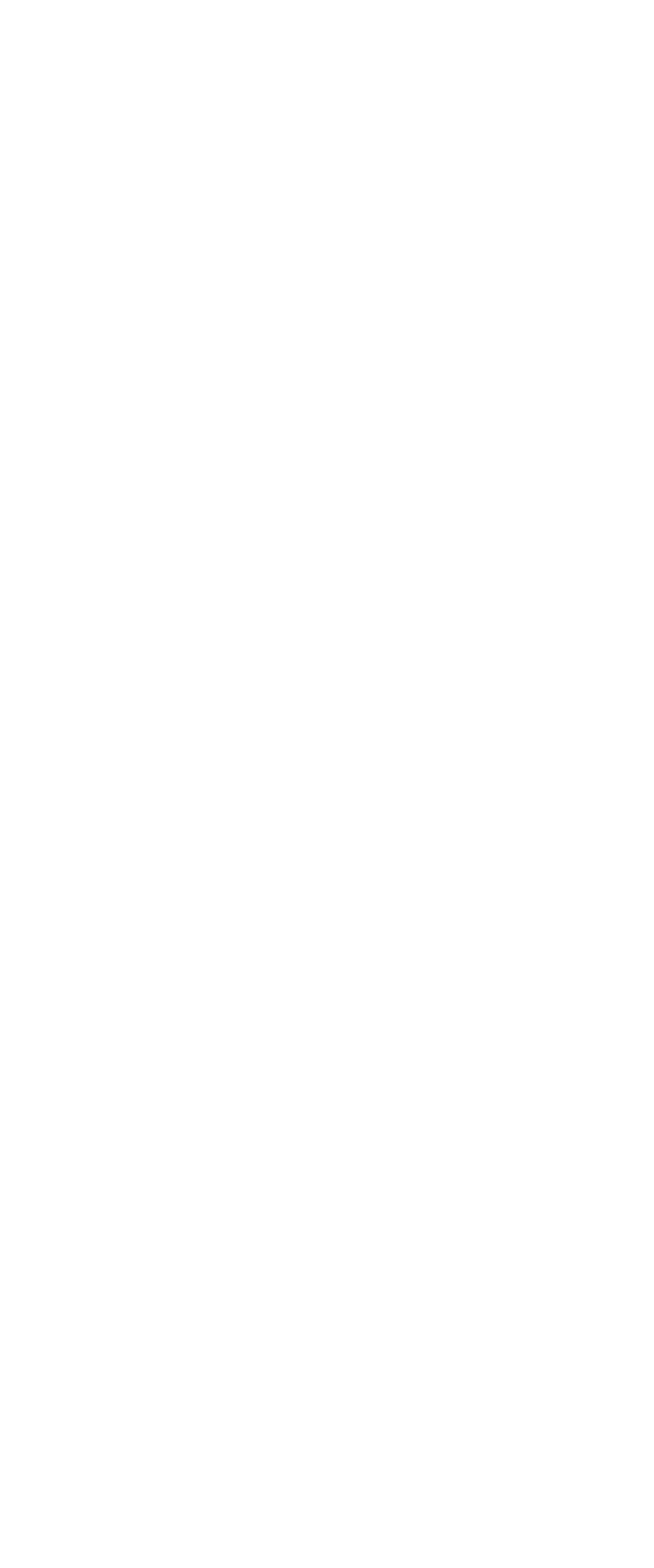Use the information in the screenshot to answer the question comprehensively: What is the primary focus of the 'Our Programs' link?

I found the primary focus of the 'Our Programs' link by looking at the links under it, which include 'Assessments', 'Developmental Training Methods', and others. These links suggest that the primary focus of 'Our Programs' is on developmental training methods.